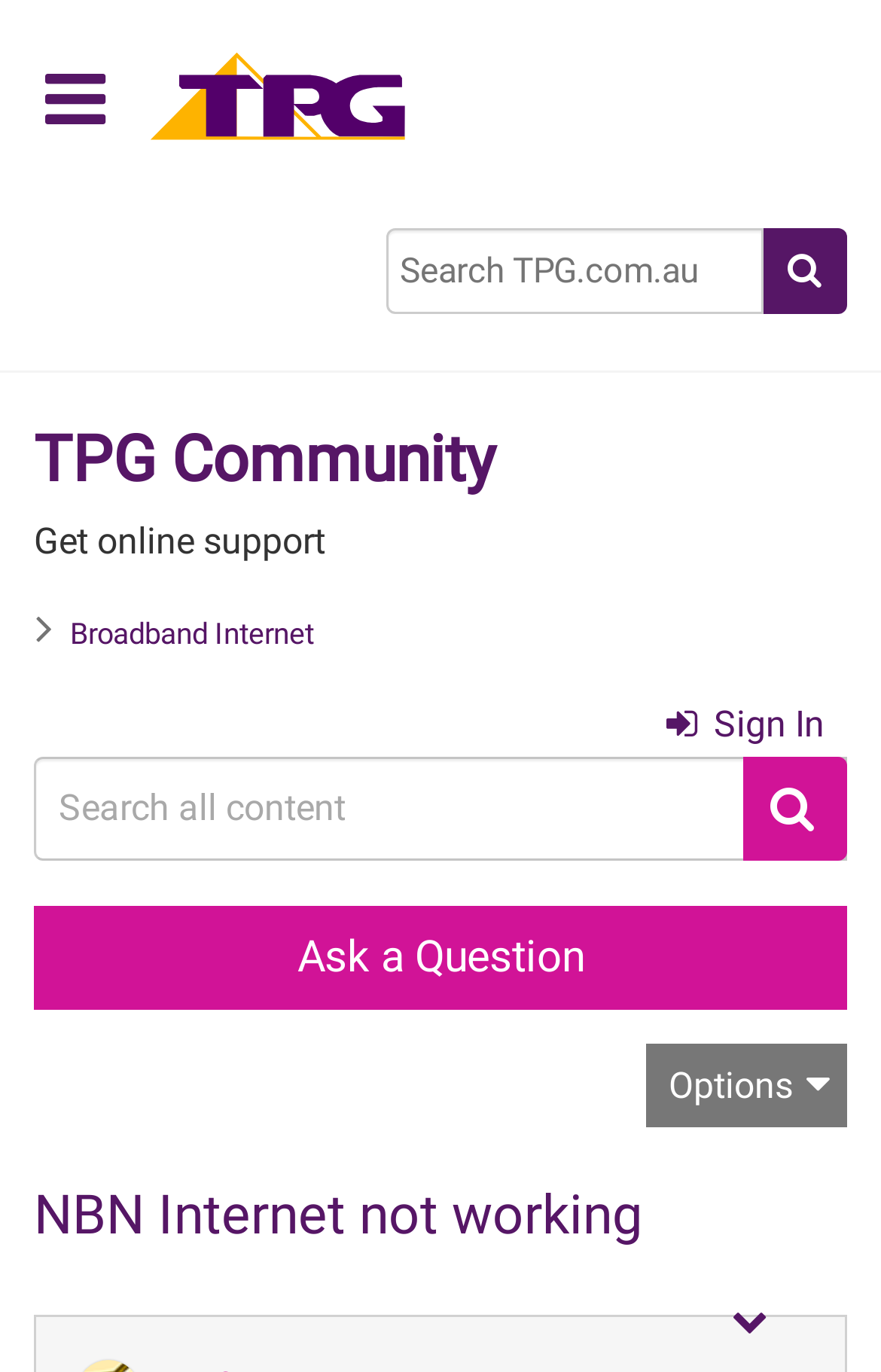What is the name of this community?
From the screenshot, provide a brief answer in one word or phrase.

TPG Community